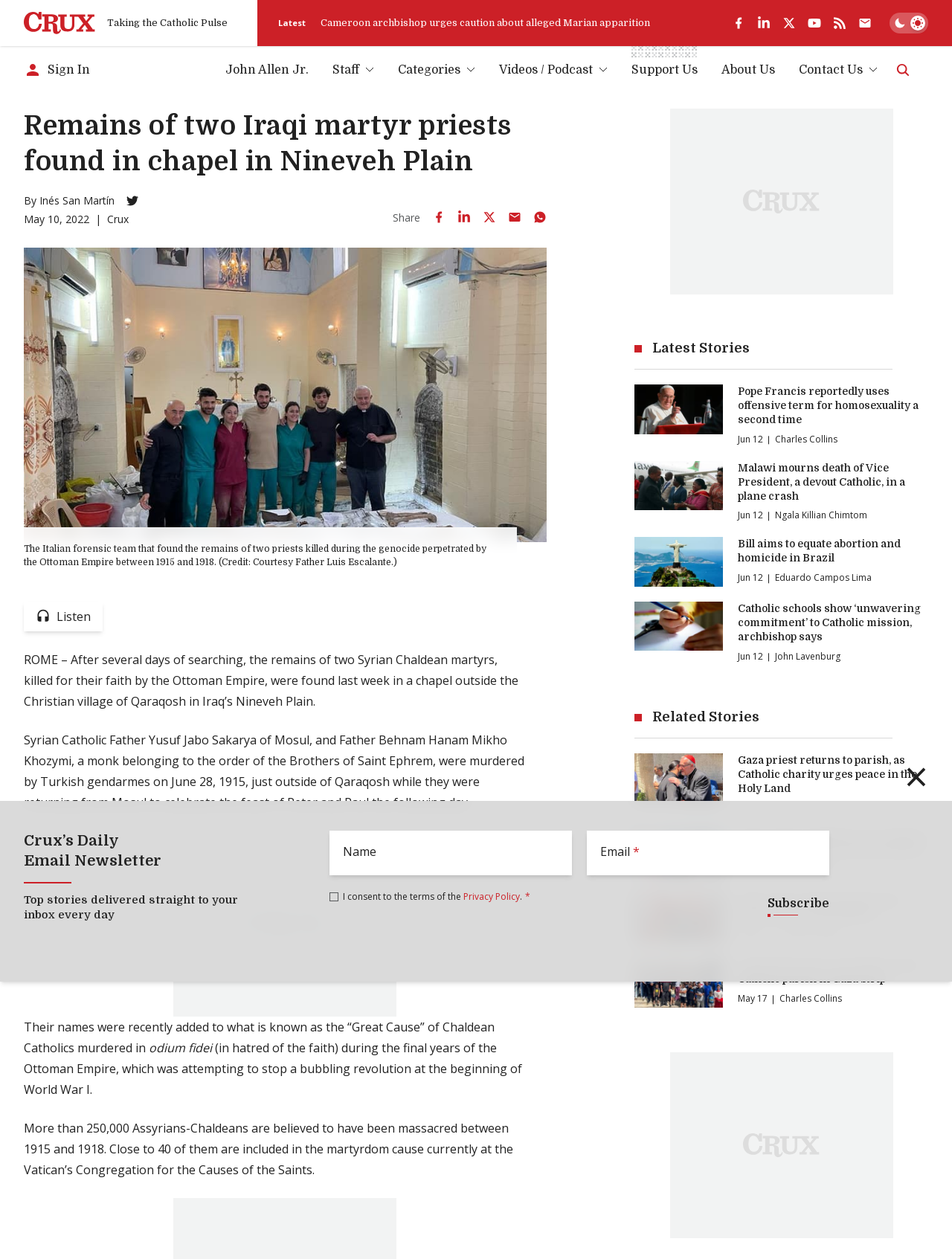Provide a comprehensive caption for the webpage.

This webpage is an article from Crux, a Catholic news outlet, with the title "Remains of two Iraqi martyr priests found in chapel in Nineveh Plain". The article is about the discovery of the remains of two Syrian Chaldean martyrs, killed by the Ottoman Empire, in a chapel outside of Qaraqosh in Iraq's Nineveh Plain.

At the top of the page, there is a navigation bar with links to "Crux", "Taking the Catholic Pulse", and "Latest". Below this, there are social media links to Facebook, LinkedIn, Twitter, YouTube, and RSS.

On the left side of the page, there is a section with a heading "Crux's Daily Email Newsletter" and a form to subscribe to the newsletter. Below this, there is a link to "Sign In" and a section with links to "John Allen Jr.", "Staff", "Categories", "Videos / Podcast", "Support Us", "About Us", and "Contact Us".

The main content of the article is in the center of the page, with a heading and a subheading. The article is divided into several paragraphs, with a figure and a figcaption in the middle. The figure is an image related to the article, and the figcaption provides a description of the image.

On the right side of the page, there are links to share the article on Facebook, LinkedIn, Twitter, and by email. There is also a button to listen to the article.

At the bottom of the page, there is a section with links to "Crux" and a checkbox to switch to a dark theme.